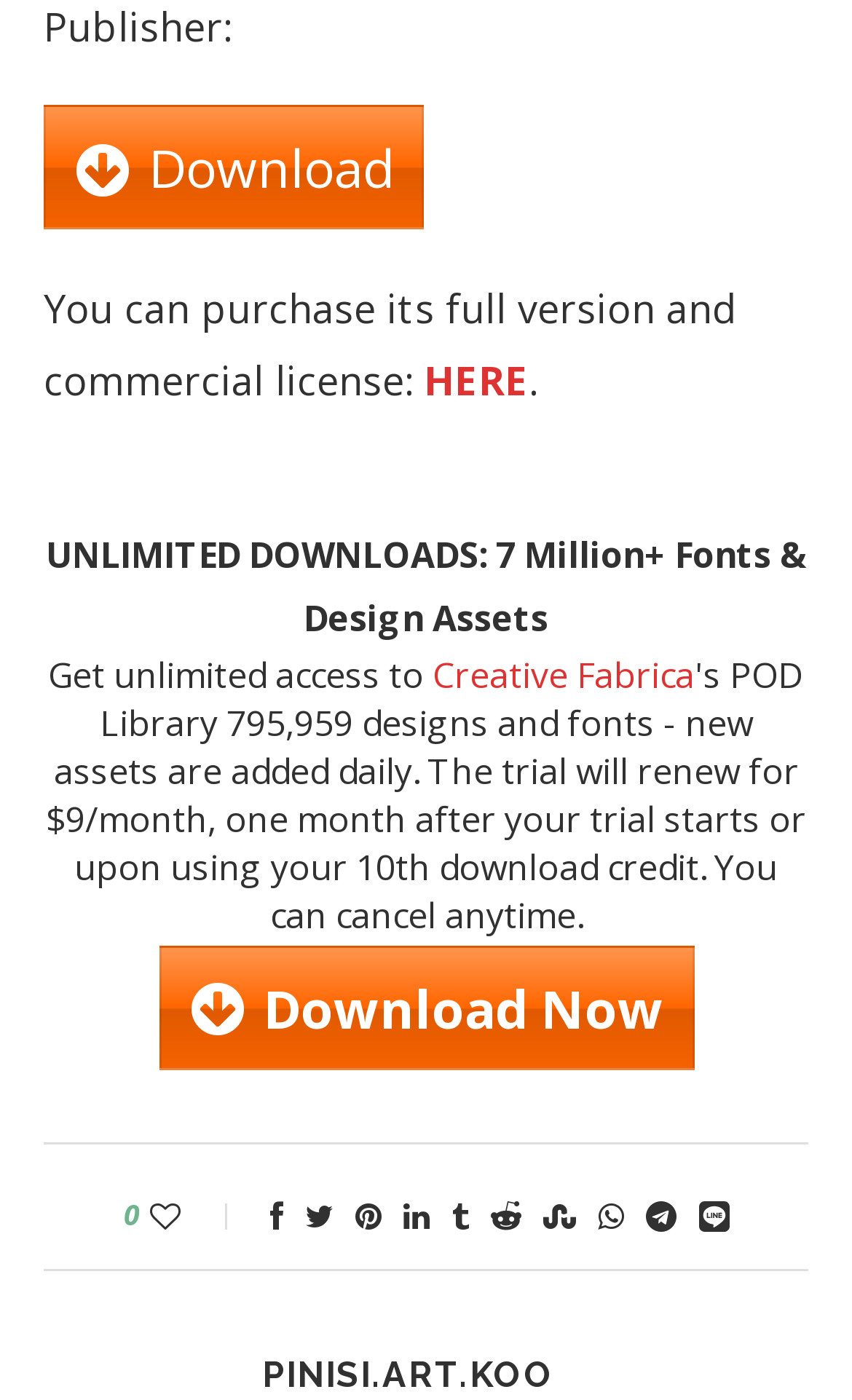Determine the bounding box coordinates of the UI element described below. Use the format (top-left x, top-left y, bottom-right x, bottom-right y) with floating point numbers between 0 and 1: Telegram

[0.758, 0.853, 0.794, 0.883]